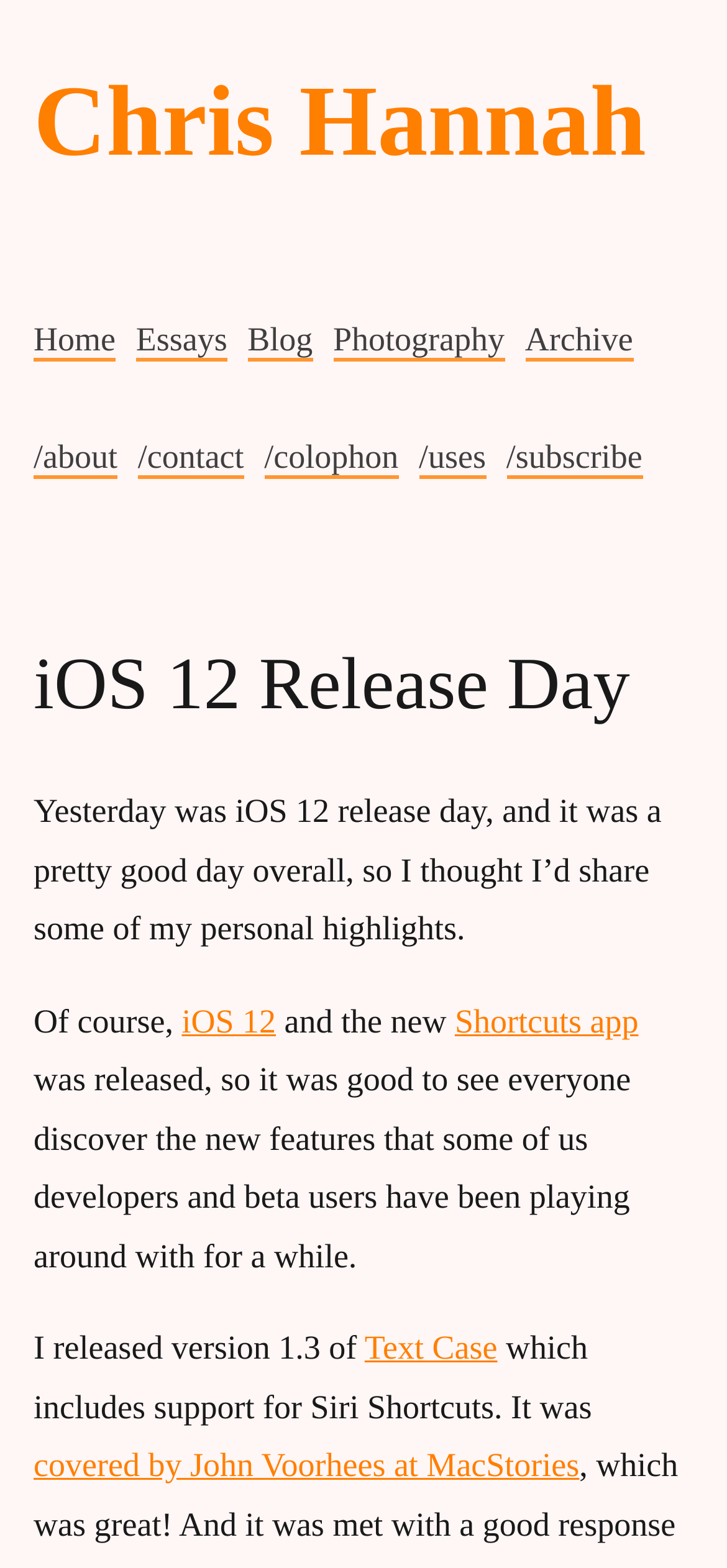Reply to the question with a single word or phrase:
What is the topic of the article?

iOS 12 Release Day